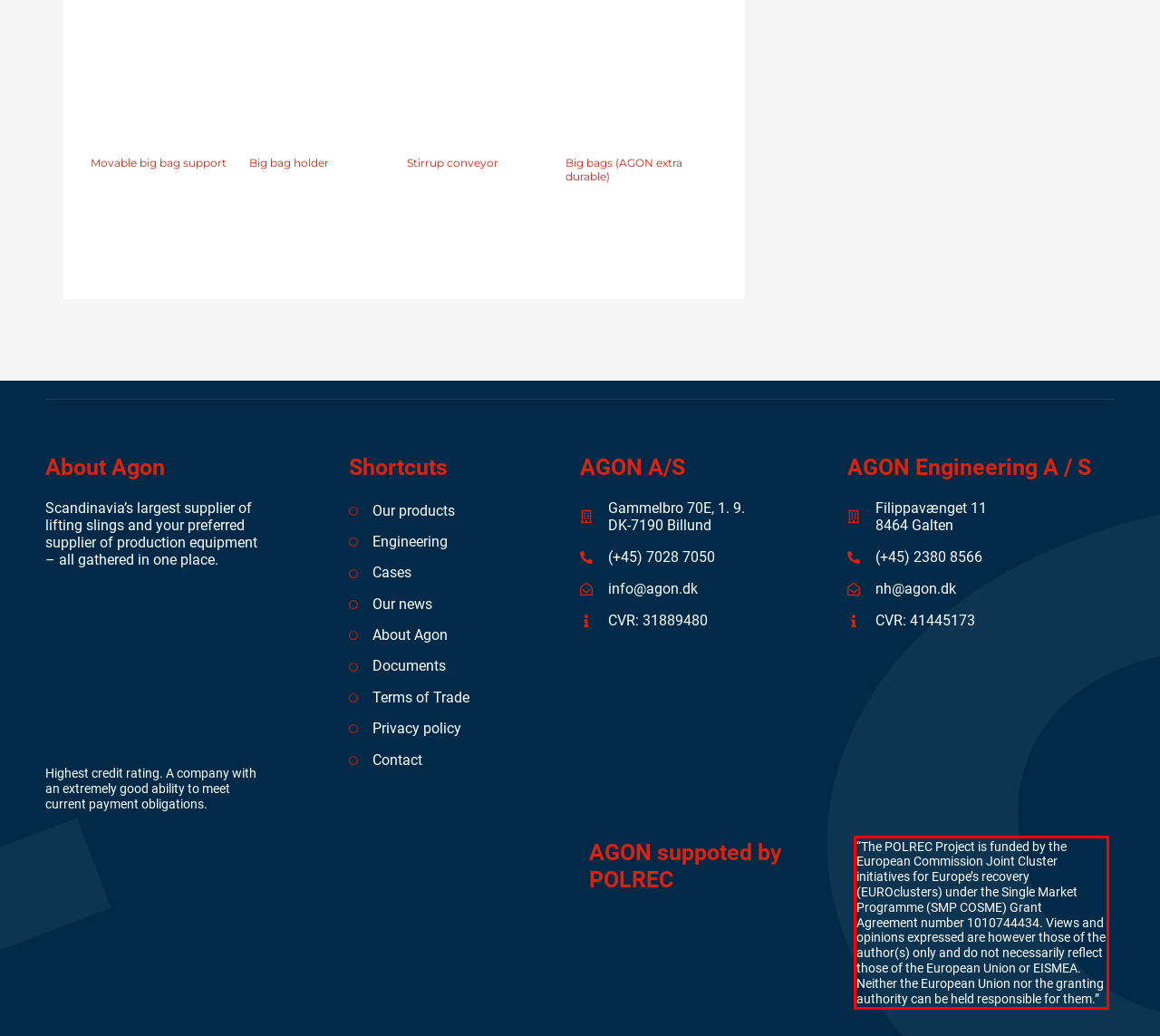Look at the screenshot of the webpage, locate the red rectangle bounding box, and generate the text content that it contains.

“The POLREC Project is funded by the European Commission Joint Cluster initiatives for Europe’s recovery (EUROclusters) under the Single Market Programme (SMP COSME) Grant Agreement number 1010744434. Views and opinions expressed are however those of the author(s) only and do not necessarily reflect those of the European Union or EISMEA. Neither the European Union nor the granting authority can be held responsible for them.”